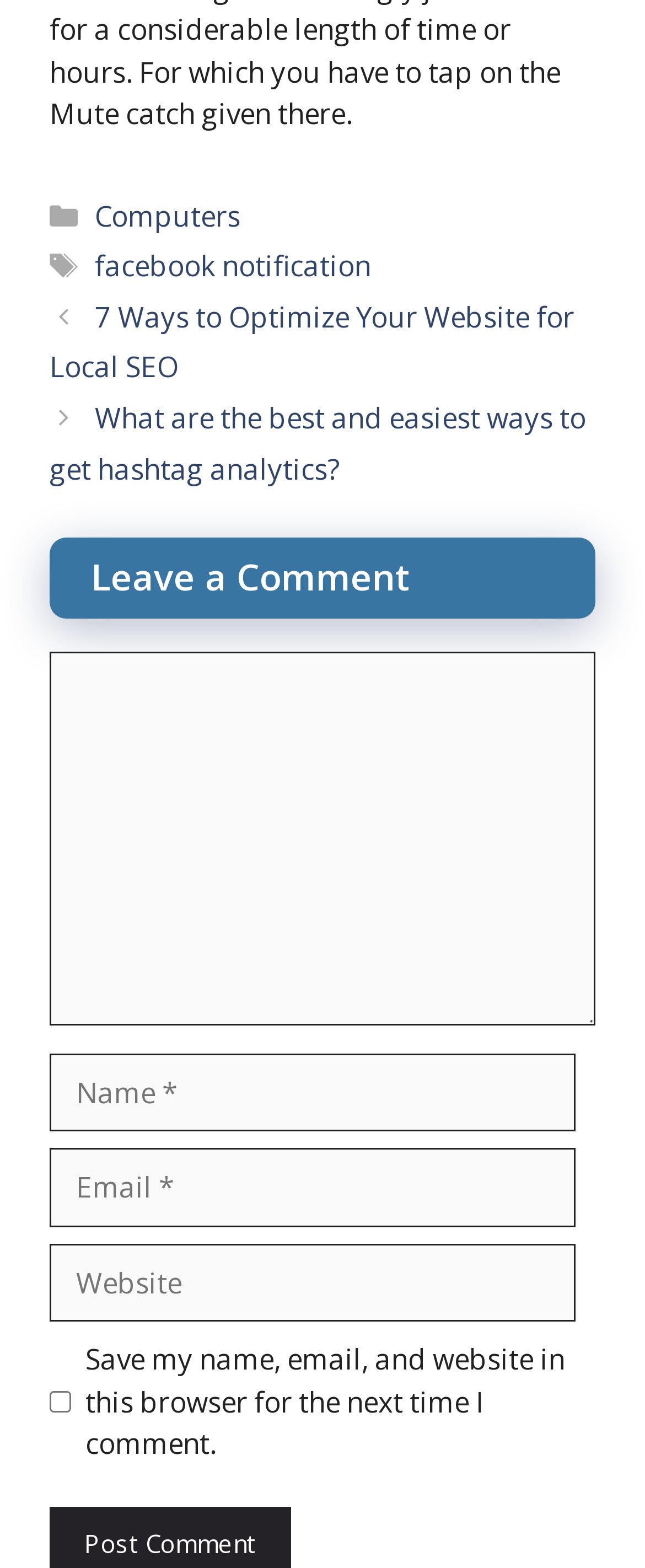How many links are in the footer?
Provide a well-explained and detailed answer to the question.

By examining the footer section, I found two links: 'Computers' and 'facebook notification'.